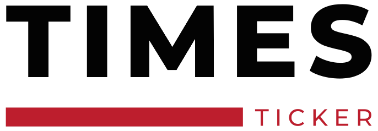Provide a brief response in the form of a single word or phrase:
What color is the font of 'TICKER'?

red